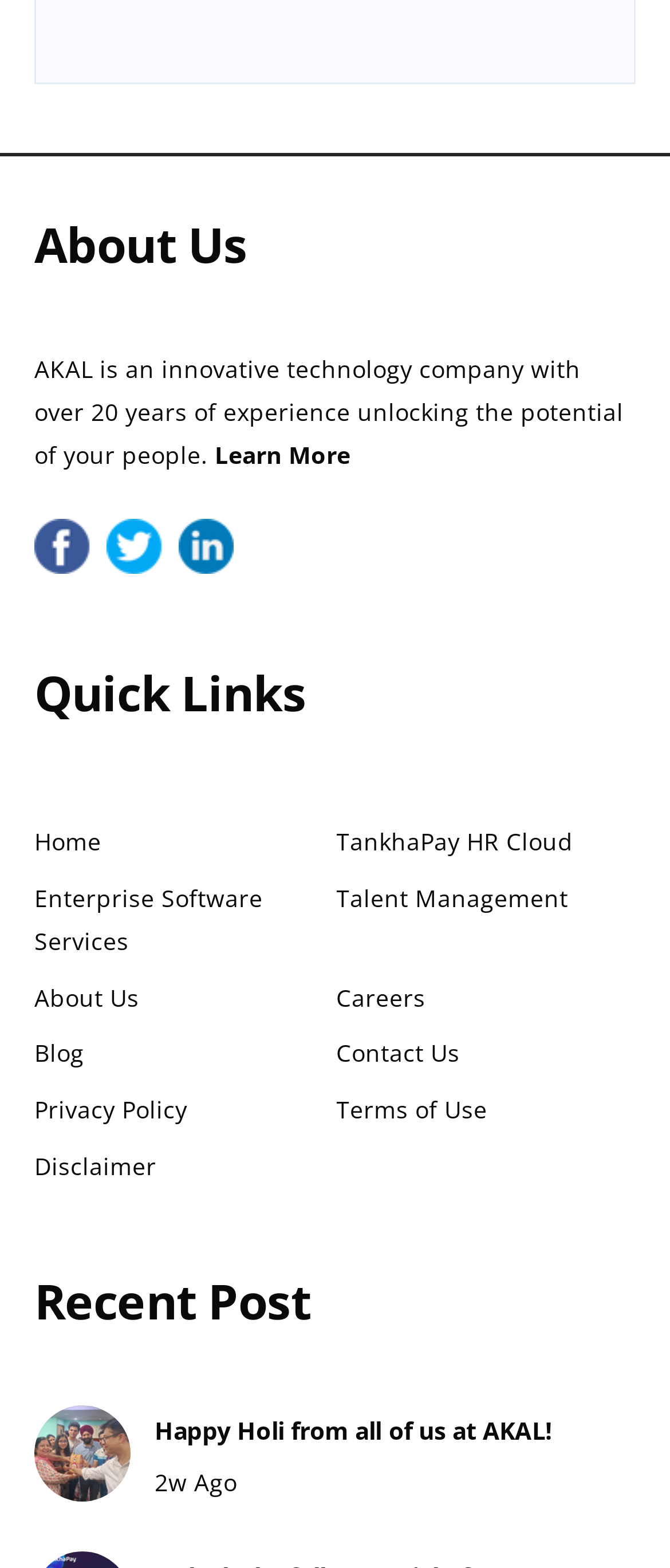Provide the bounding box coordinates, formatted as (top-left x, top-left y, bottom-right x, bottom-right y), with all values being floating point numbers between 0 and 1. Identify the bounding box of the UI element that matches the description: Terms of Use

[0.501, 0.697, 0.727, 0.718]